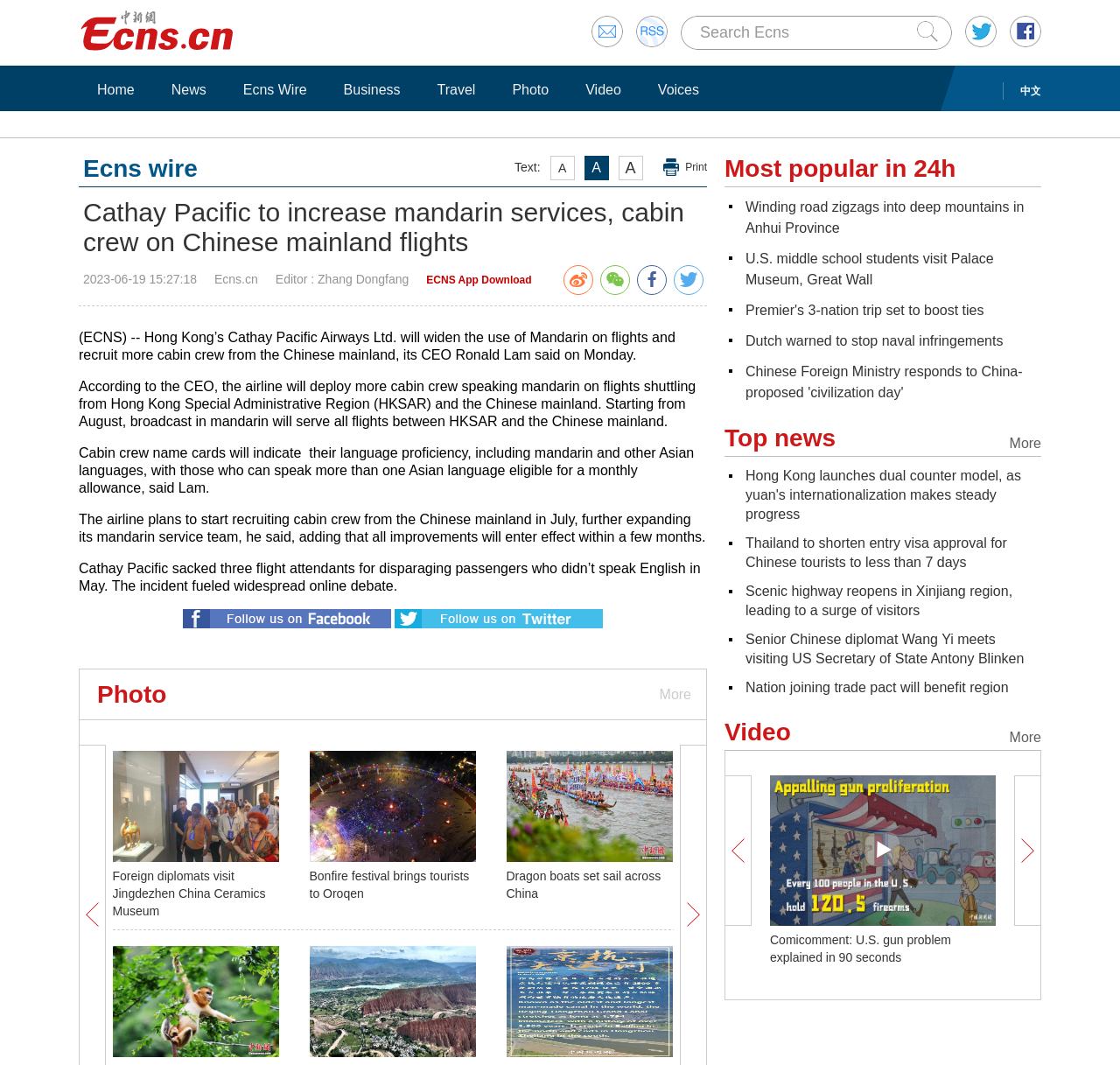What is the purpose of the 'Search Ecns' textbox?
Examine the image and give a concise answer in one word or a short phrase.

Search news articles